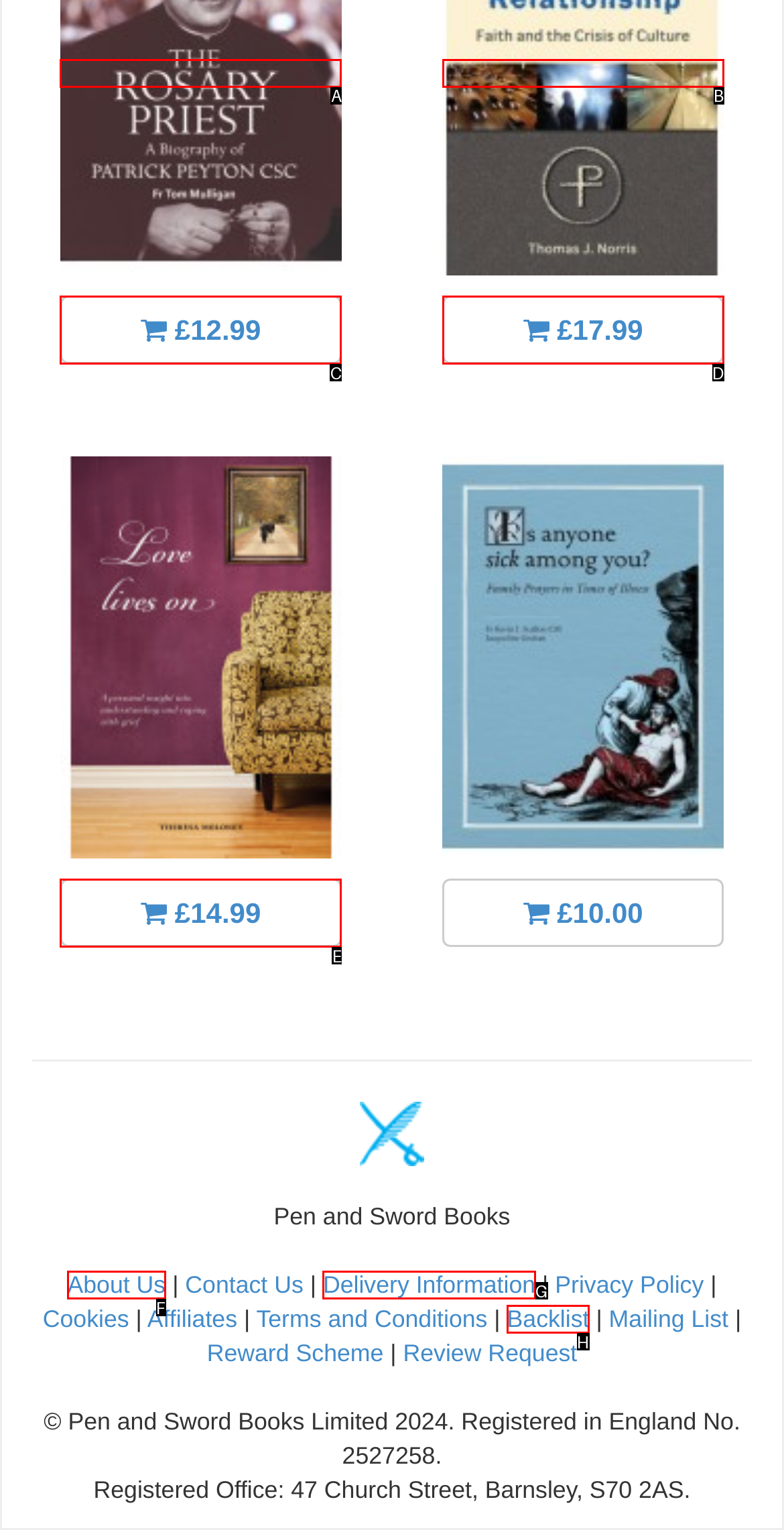Given the element description: £14.99
Pick the letter of the correct option from the list.

E